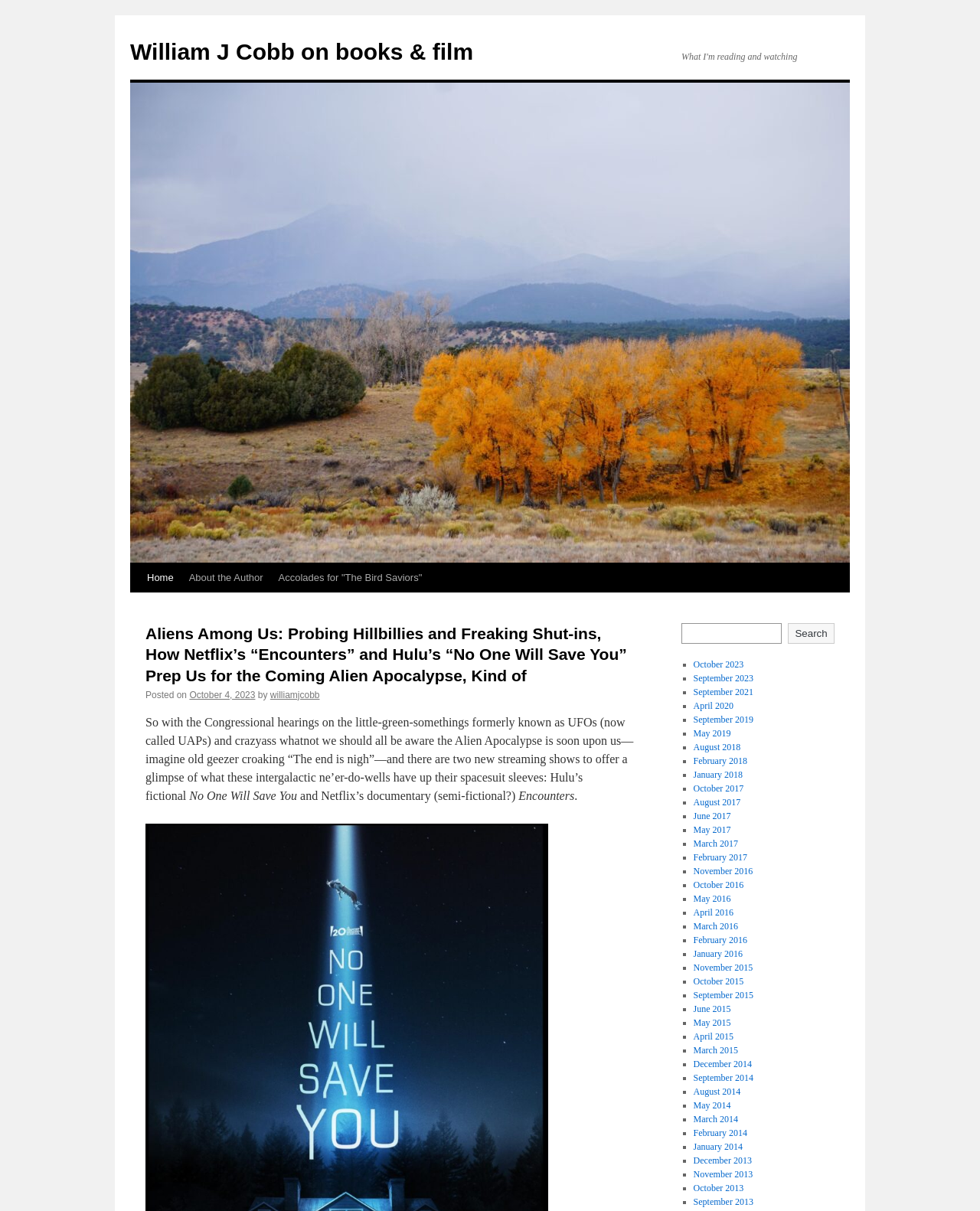What is the title of the latest blog post? Observe the screenshot and provide a one-word or short phrase answer.

Aliens Among Us